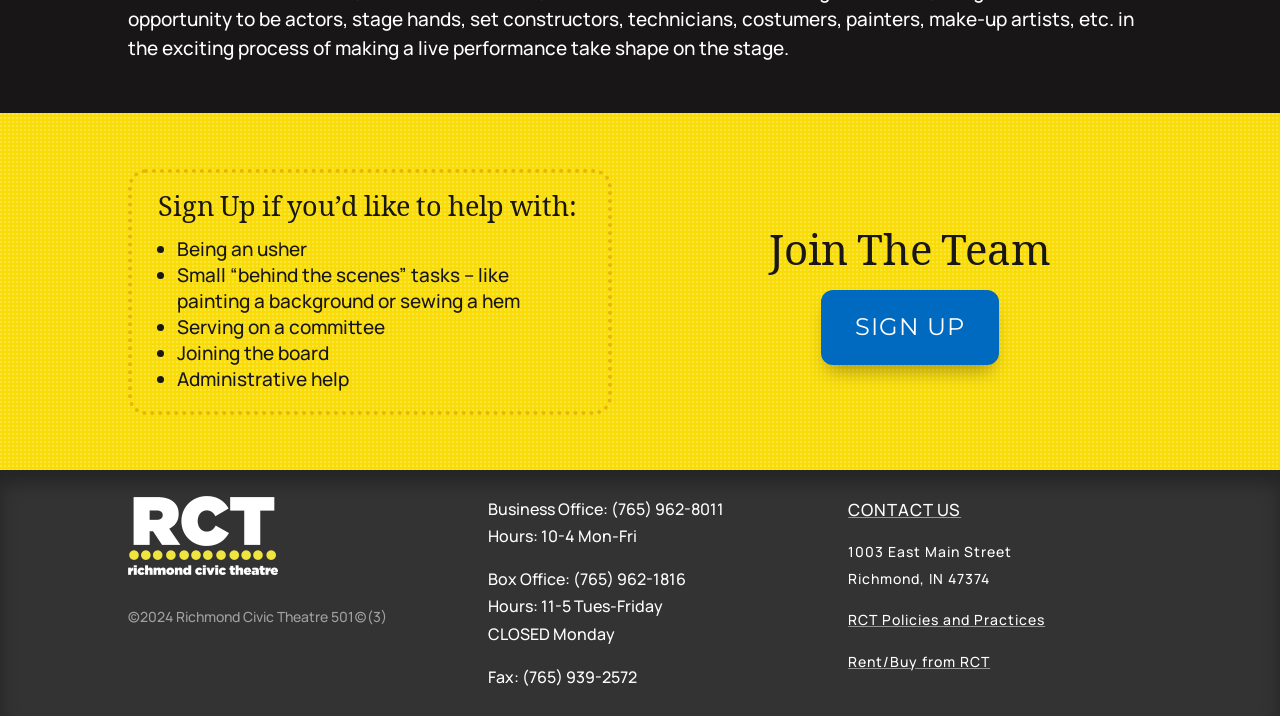What is the address of the theatre?
Give a single word or phrase answer based on the content of the image.

1003 East Main Street, Richmond, IN 47374